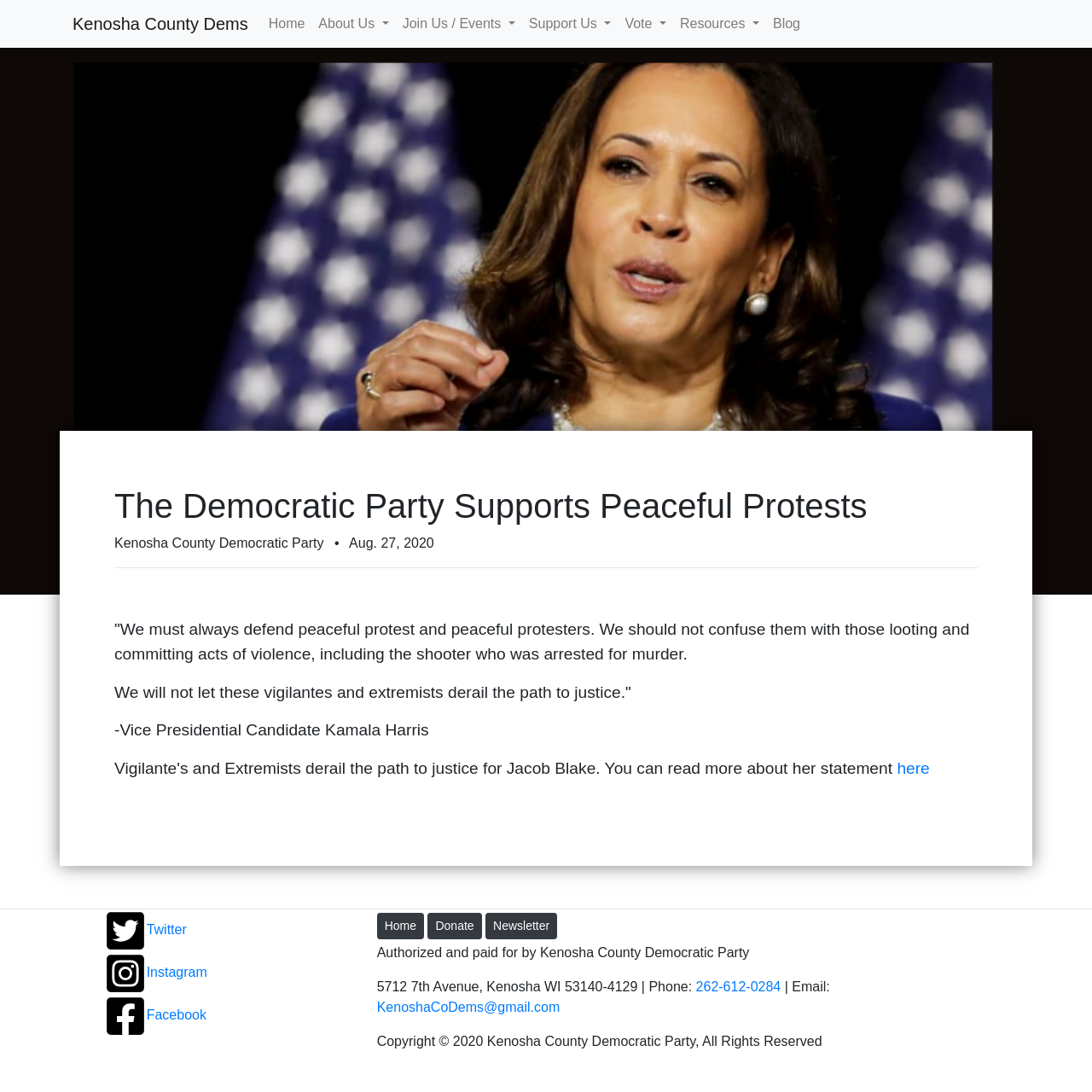How many social media links are there at the bottom of the page?
Using the image, elaborate on the answer with as much detail as possible.

I counted the number of link elements at the bottom of the page, specifically the ones with images, and found three links to Twitter, Instagram, and Facebook.